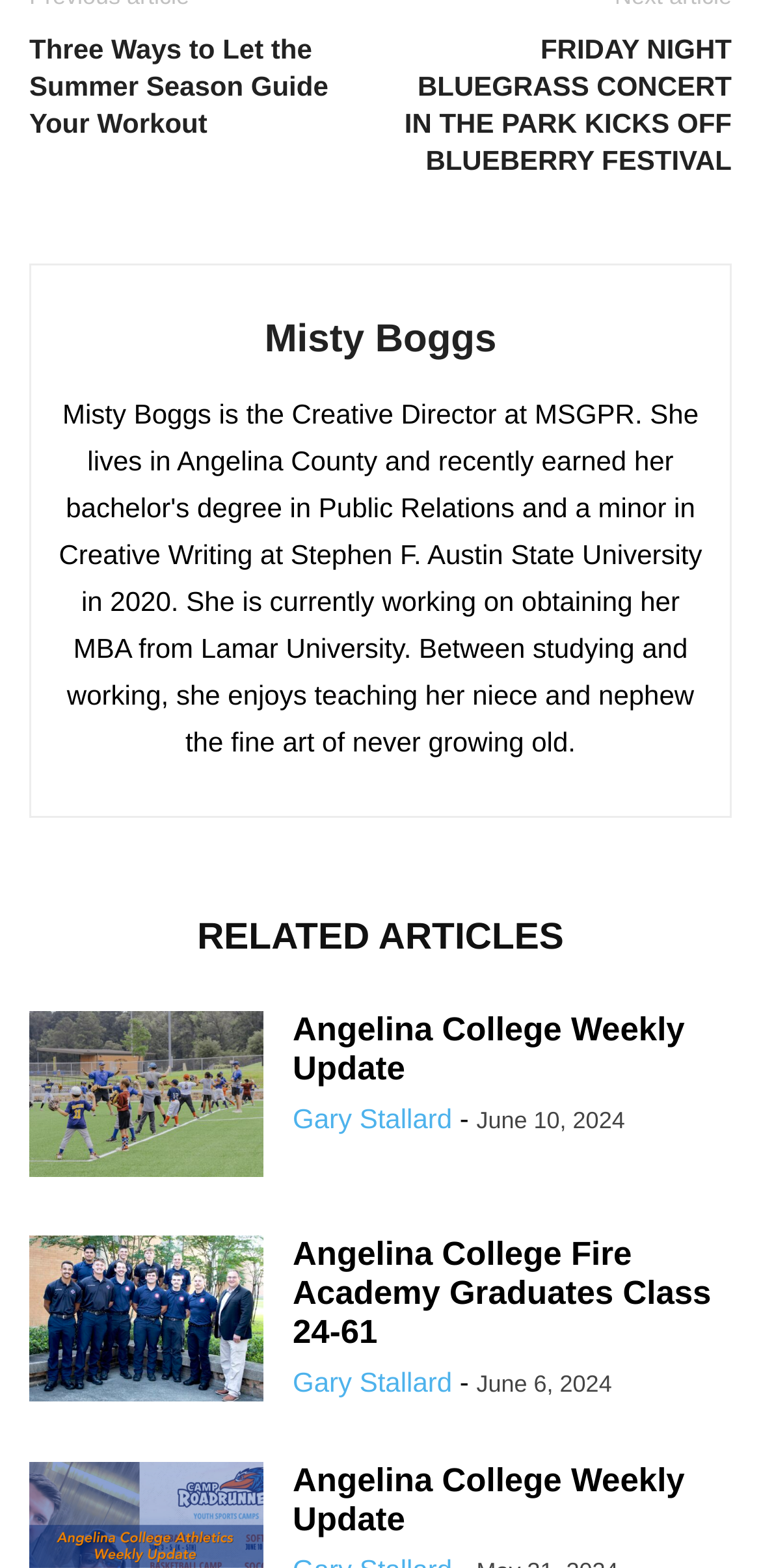Show the bounding box coordinates of the element that should be clicked to complete the task: "go to germany".

None